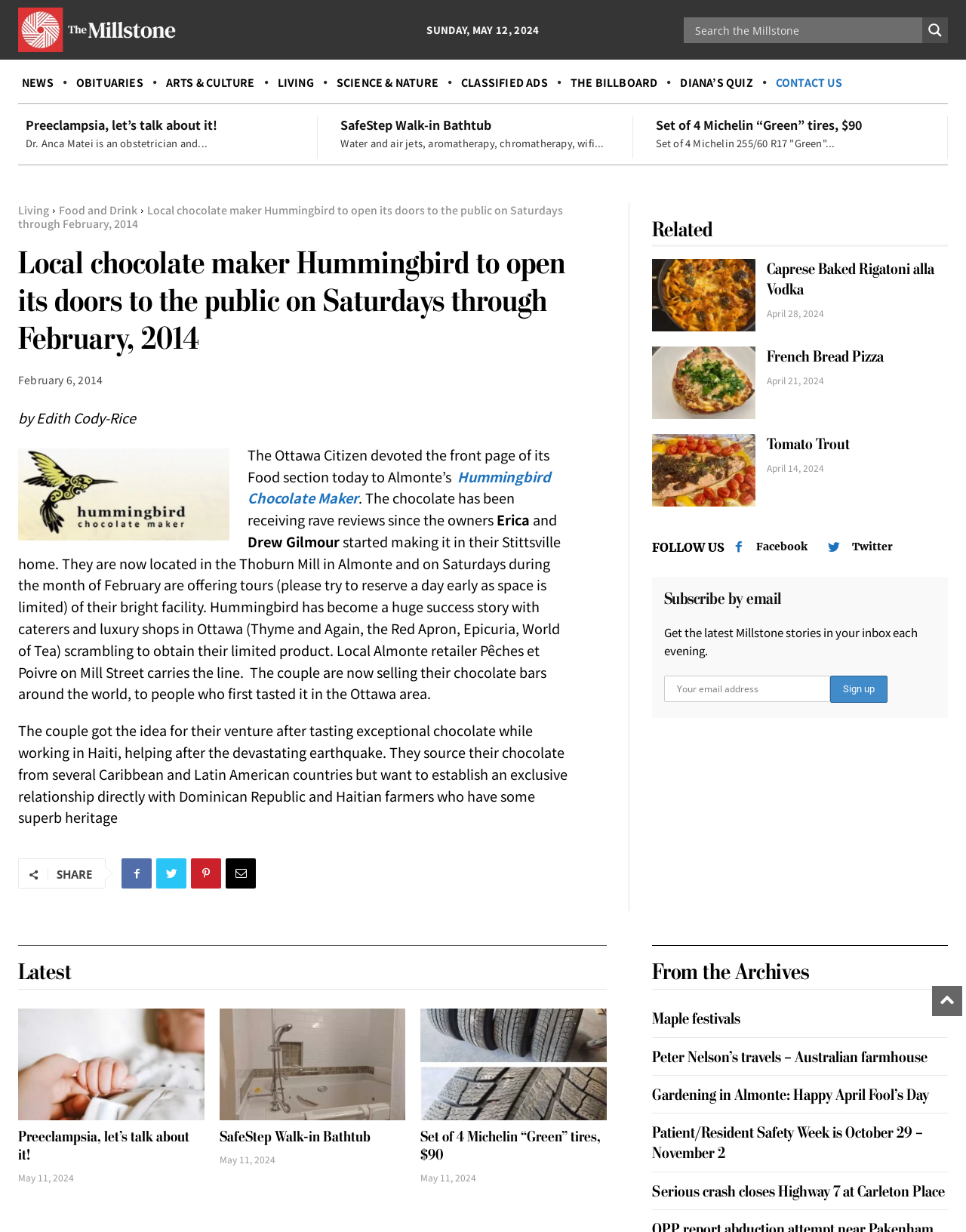What is the source of the chocolate? Using the information from the screenshot, answer with a single word or phrase.

Caribbean and Latin American countries